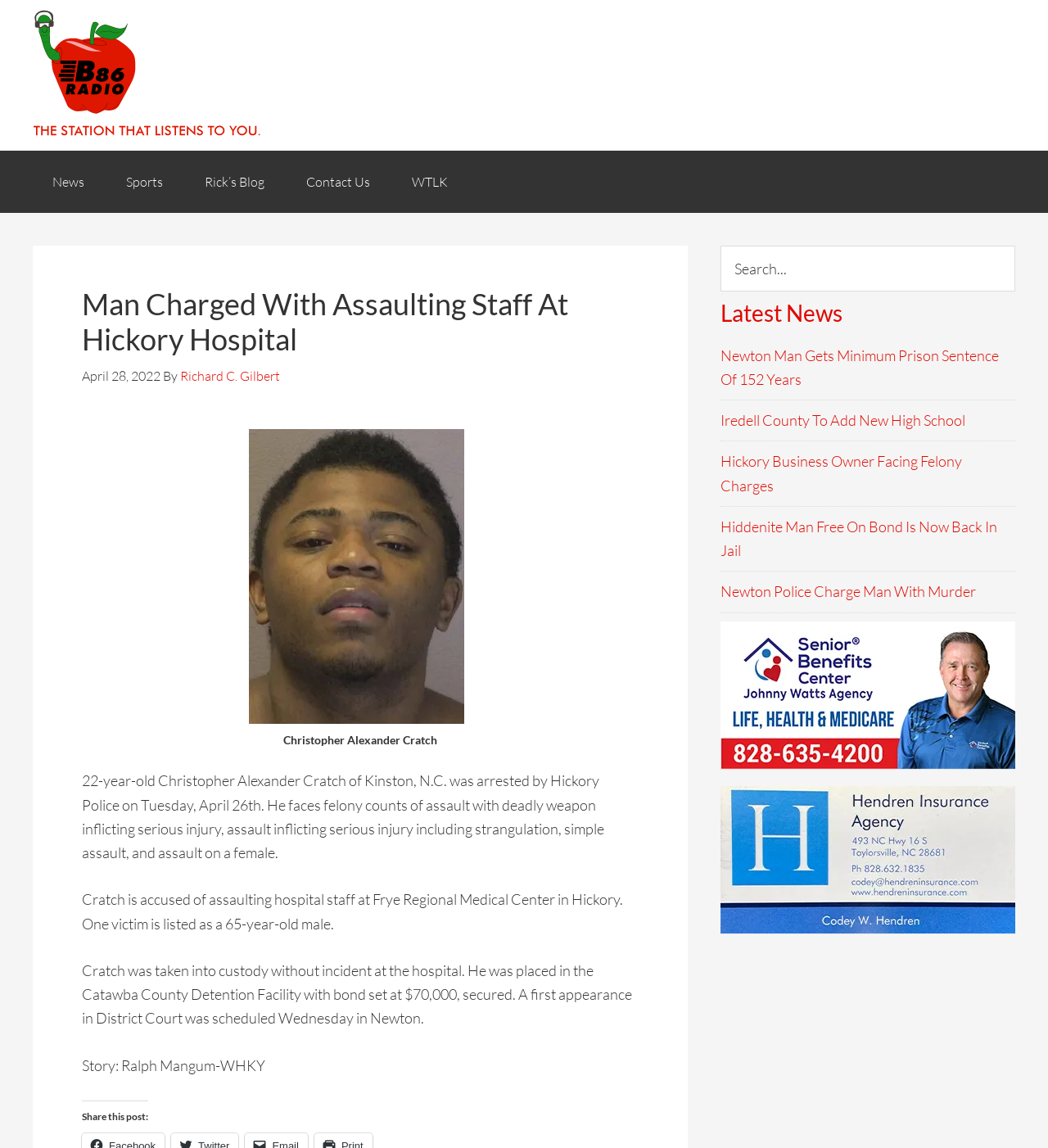Could you find the bounding box coordinates of the clickable area to complete this instruction: "View the image"?

[0.237, 0.374, 0.443, 0.631]